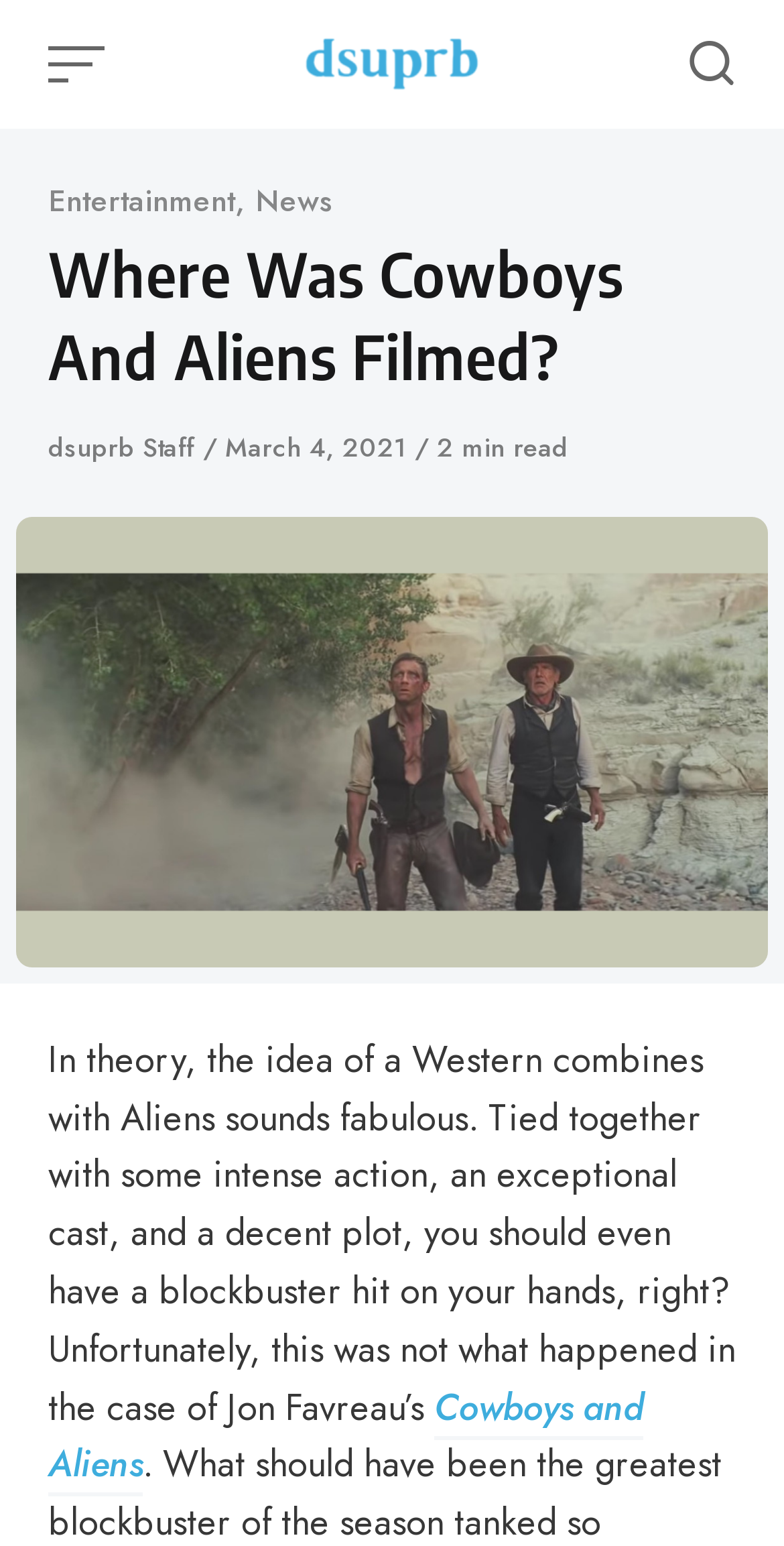Provide the bounding box coordinates of the UI element this sentence describes: "aria-label="Open or close search"".

[0.867, 0.021, 0.949, 0.062]